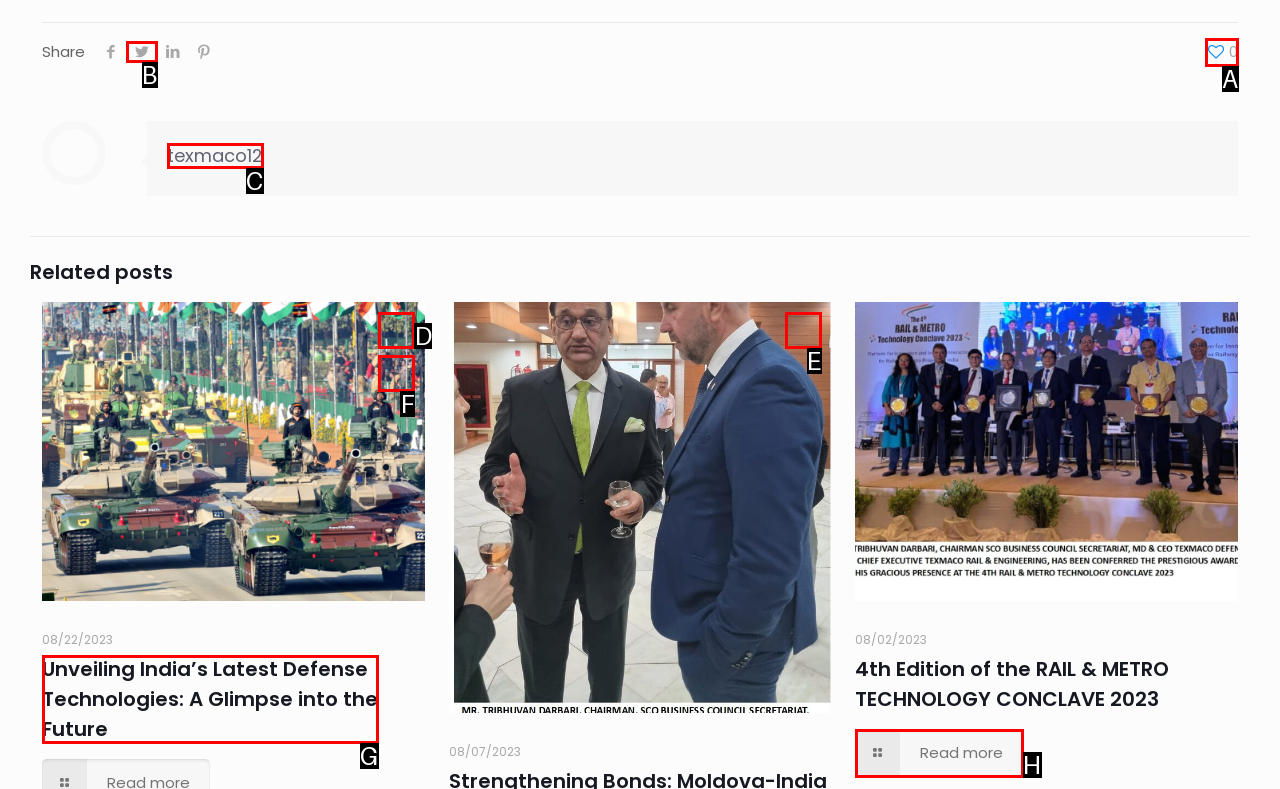Select the appropriate letter to fulfill the given instruction: View details of texmaco12
Provide the letter of the correct option directly.

F